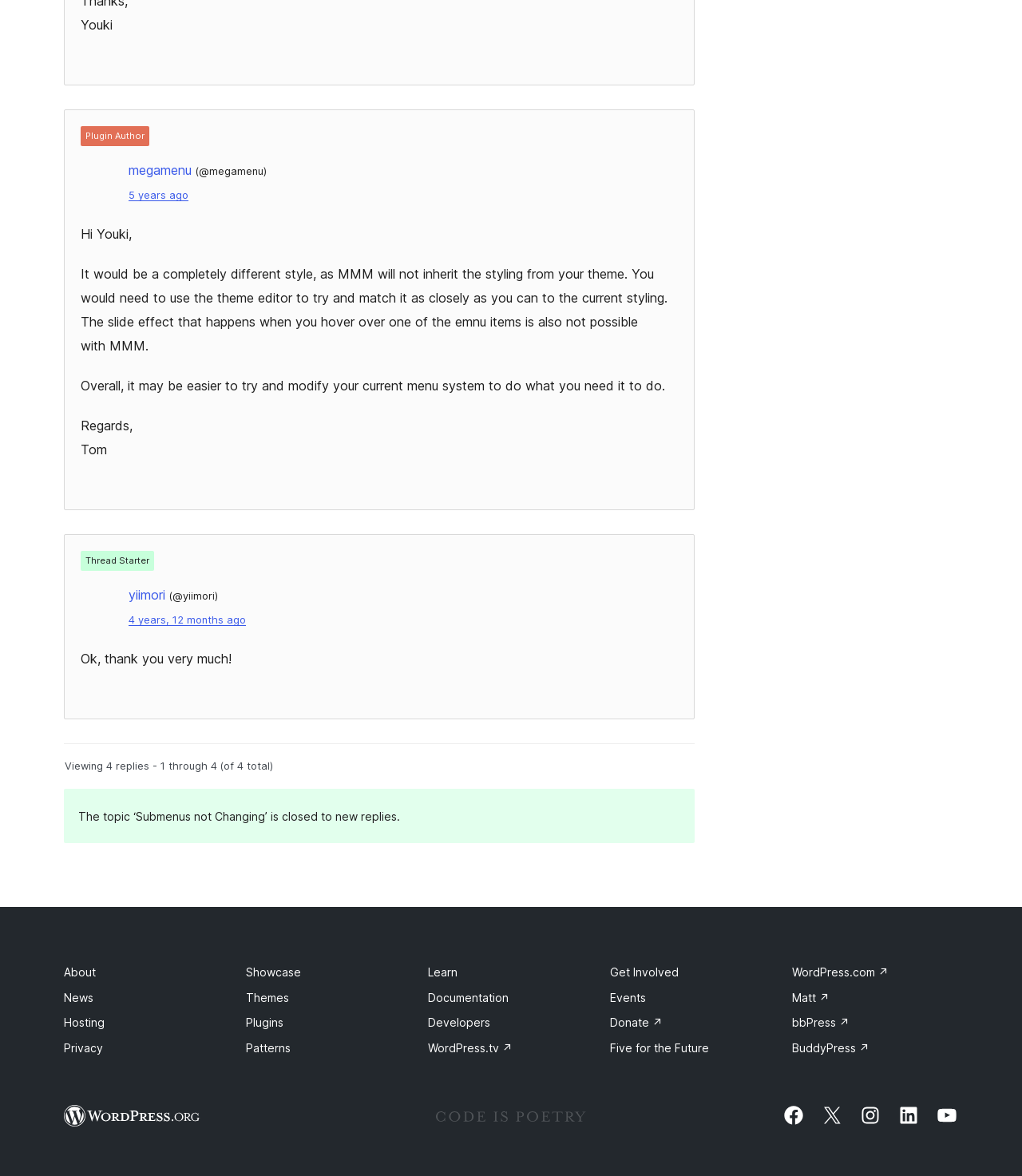Please determine the bounding box coordinates of the section I need to click to accomplish this instruction: "Search for something".

None